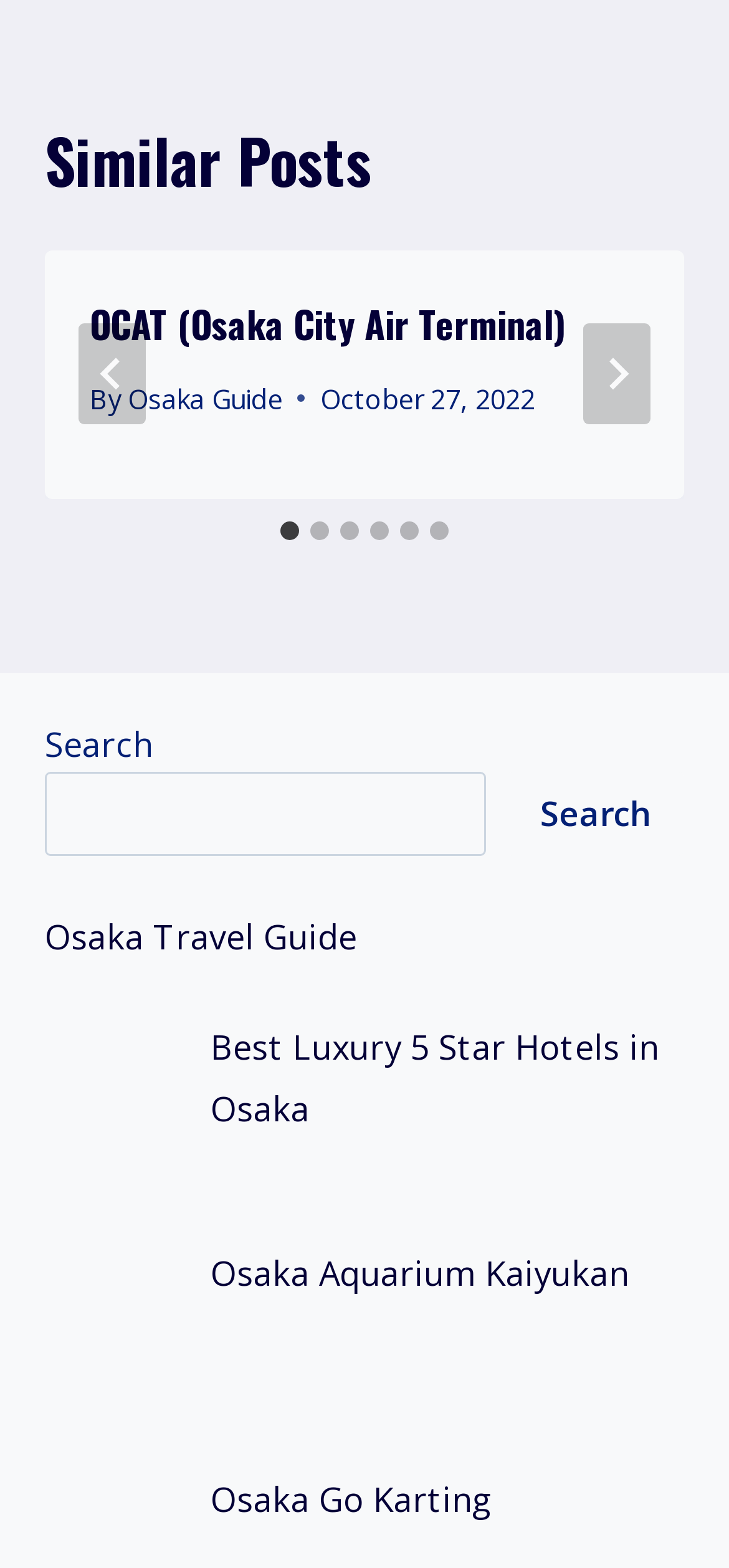Respond to the following query with just one word or a short phrase: 
How many tabs are there in the tablist?

6